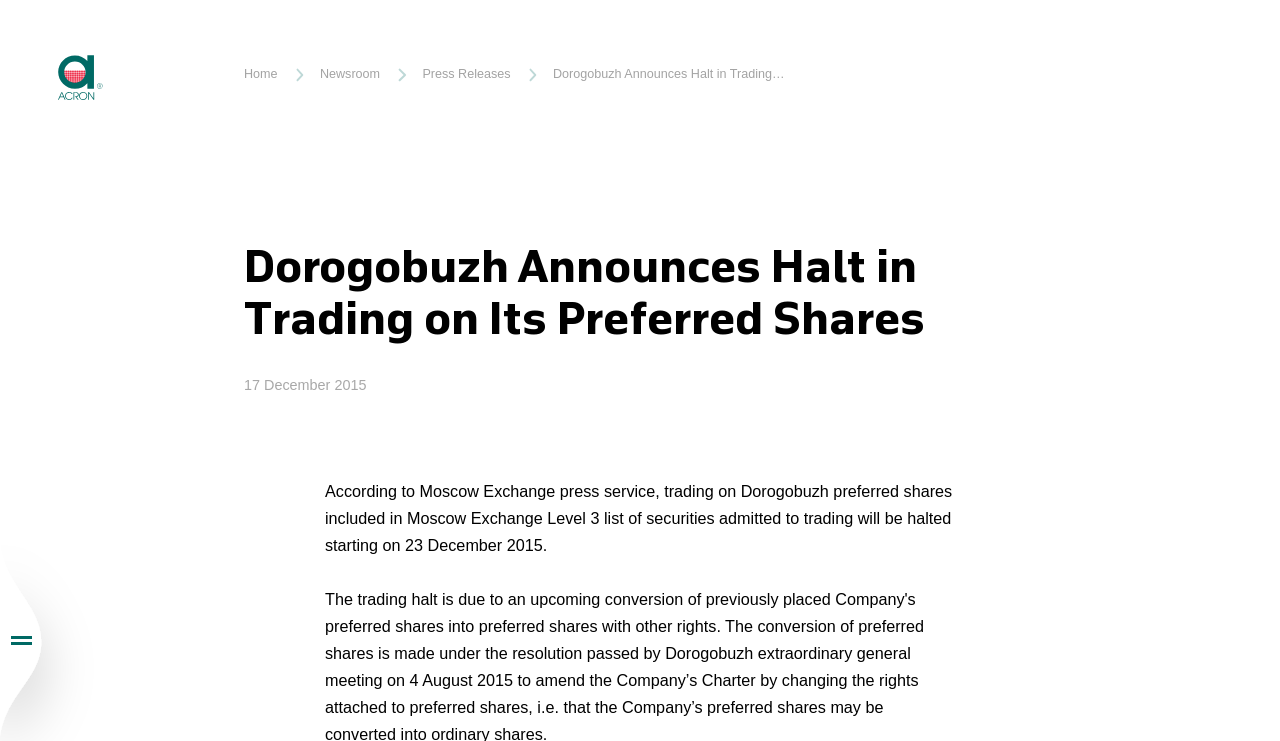Specify the bounding box coordinates of the area to click in order to execute this command: 'View 'Press Releases''. The coordinates should consist of four float numbers ranging from 0 to 1, and should be formatted as [left, top, right, bottom].

[0.33, 0.088, 0.399, 0.113]